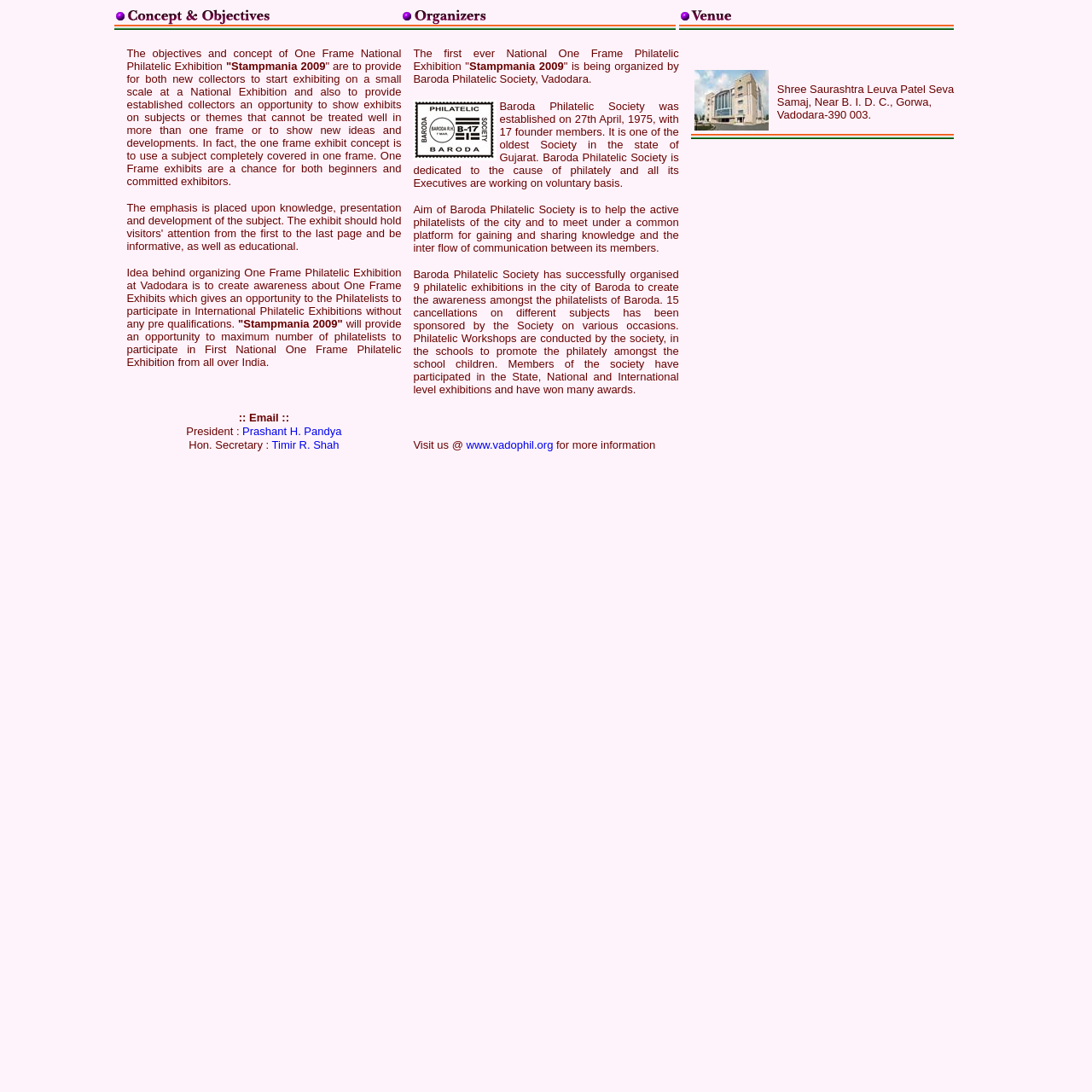Provide your answer to the question using just one word or phrase: Are there any text elements on the webpage?

No